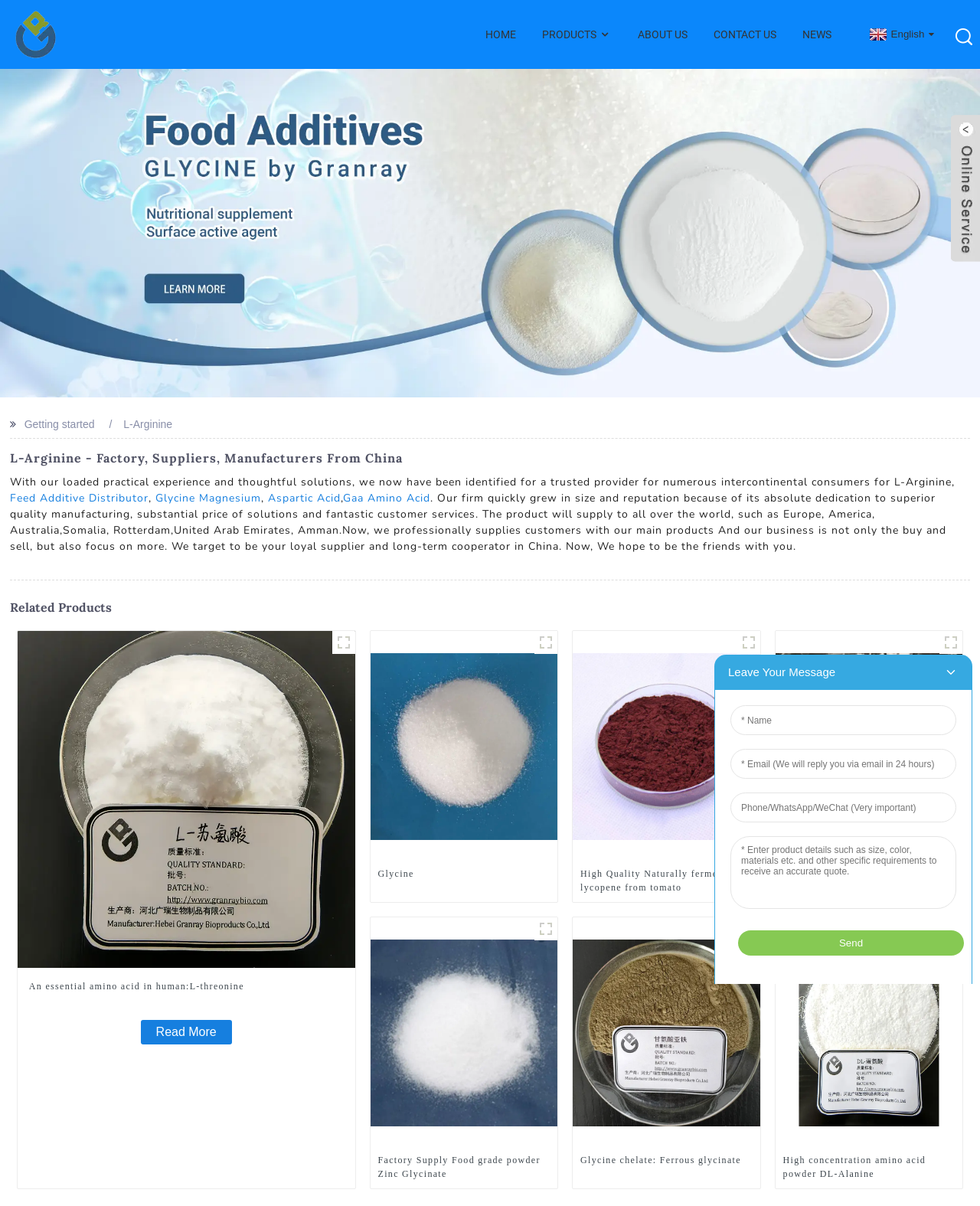What is the purpose of the 'Contact Us' link?
Provide a well-explained and detailed answer to the question.

The 'Contact Us' link is likely intended to allow customers or potential customers to get in touch with the company, perhaps to inquire about products, request a quote, or ask about business opportunities.